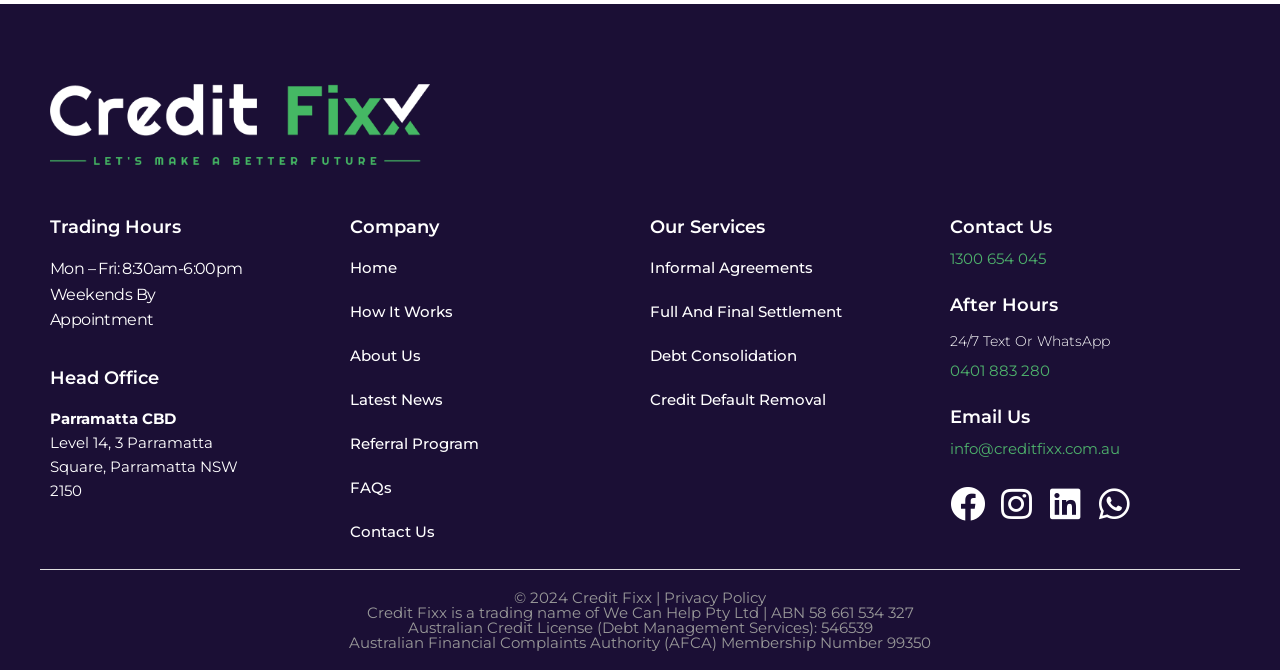What is the company's Australian Credit License number?
Examine the image and provide an in-depth answer to the question.

I found the text 'Australian Credit License (Debt Management Services): 546539' at the bottom of the page, which provides the company's Australian Credit License number.